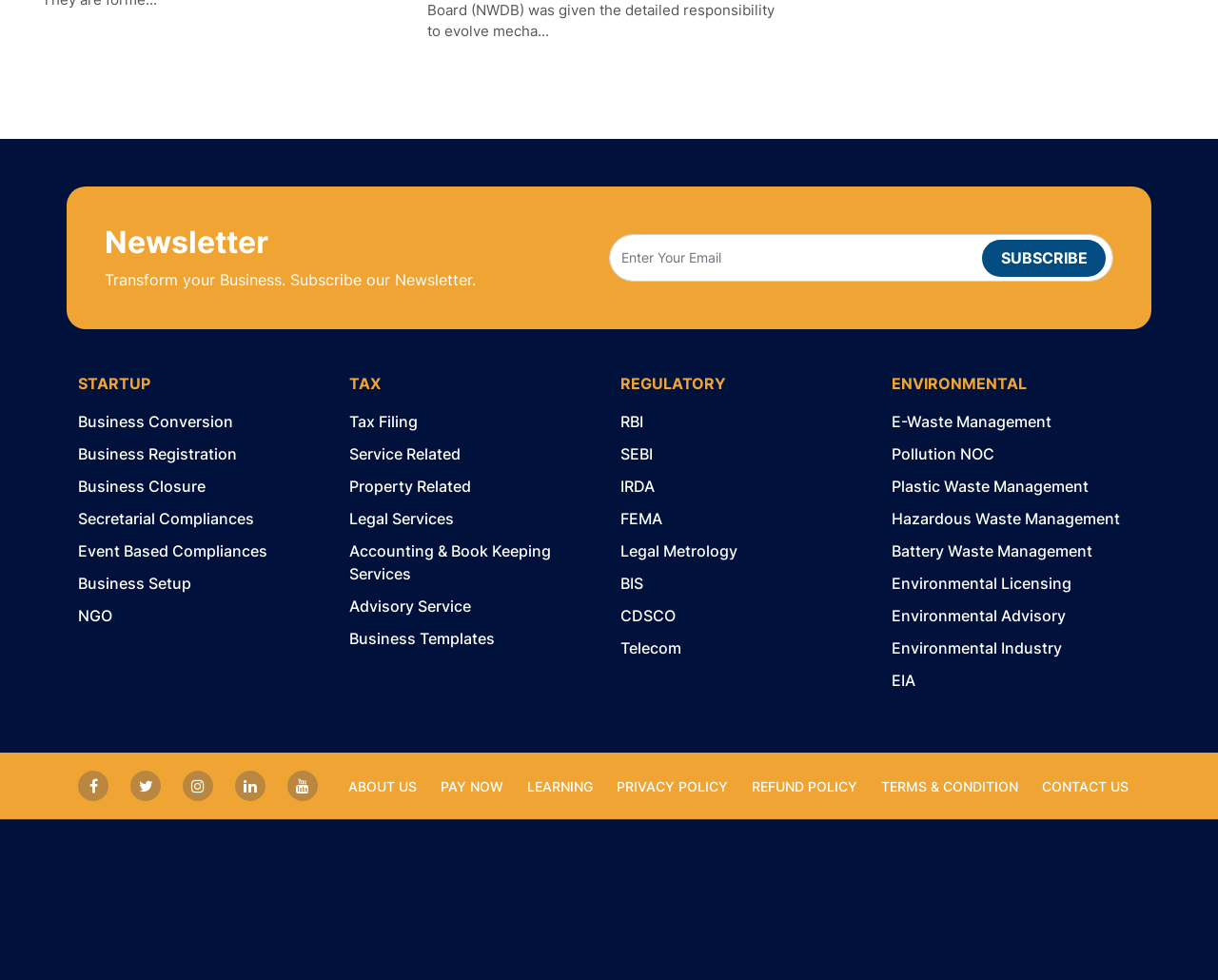Identify the bounding box coordinates for the UI element mentioned here: "Accounting & Book Keeping Services". Provide the coordinates as four float values between 0 and 1, i.e., [left, top, right, bottom].

[0.287, 0.541, 0.491, 0.597]